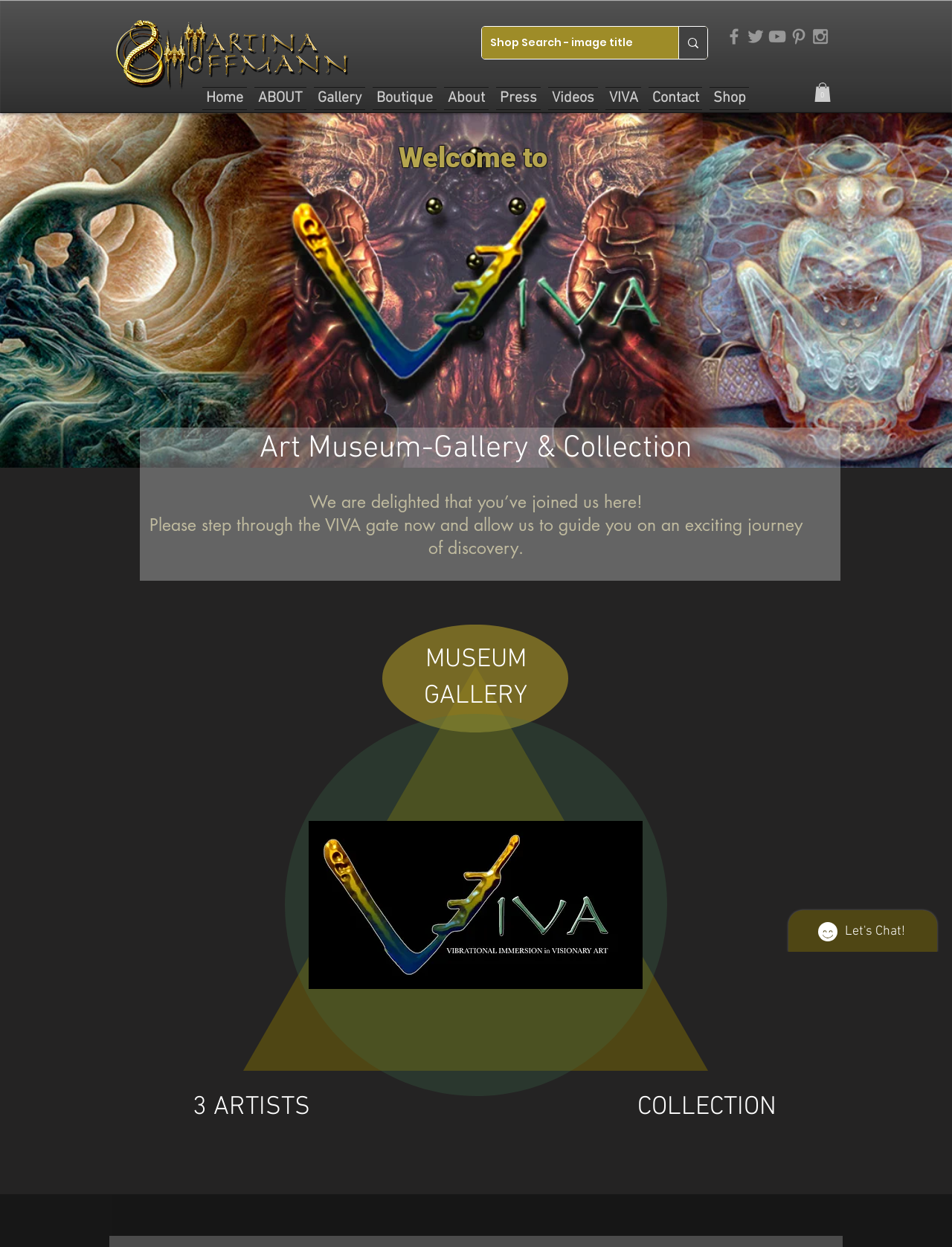Reply to the question with a single word or phrase:
What is the text on the search button?

Shop Search